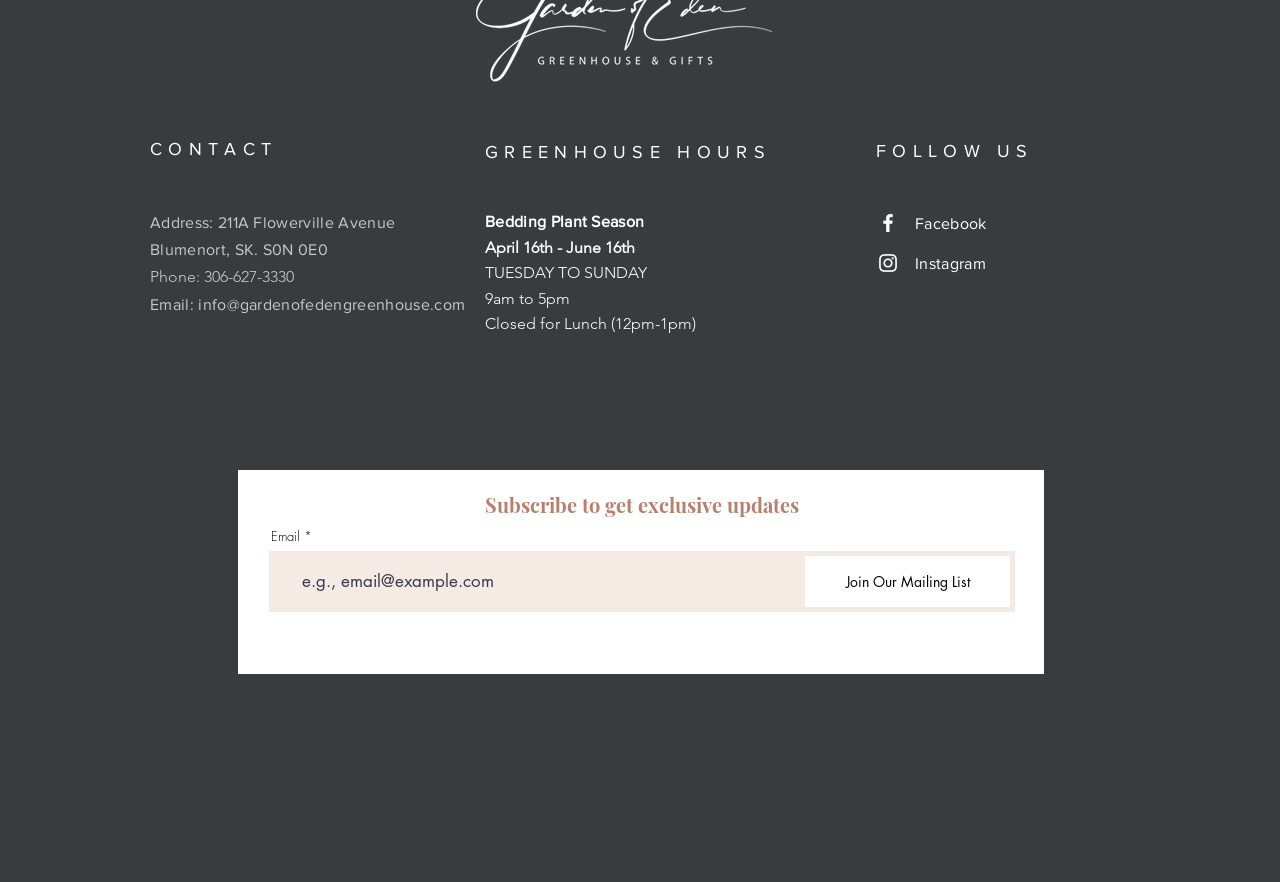Respond with a single word or phrase for the following question: 
What social media platforms can you follow the greenhouse on?

Facebook and Instagram